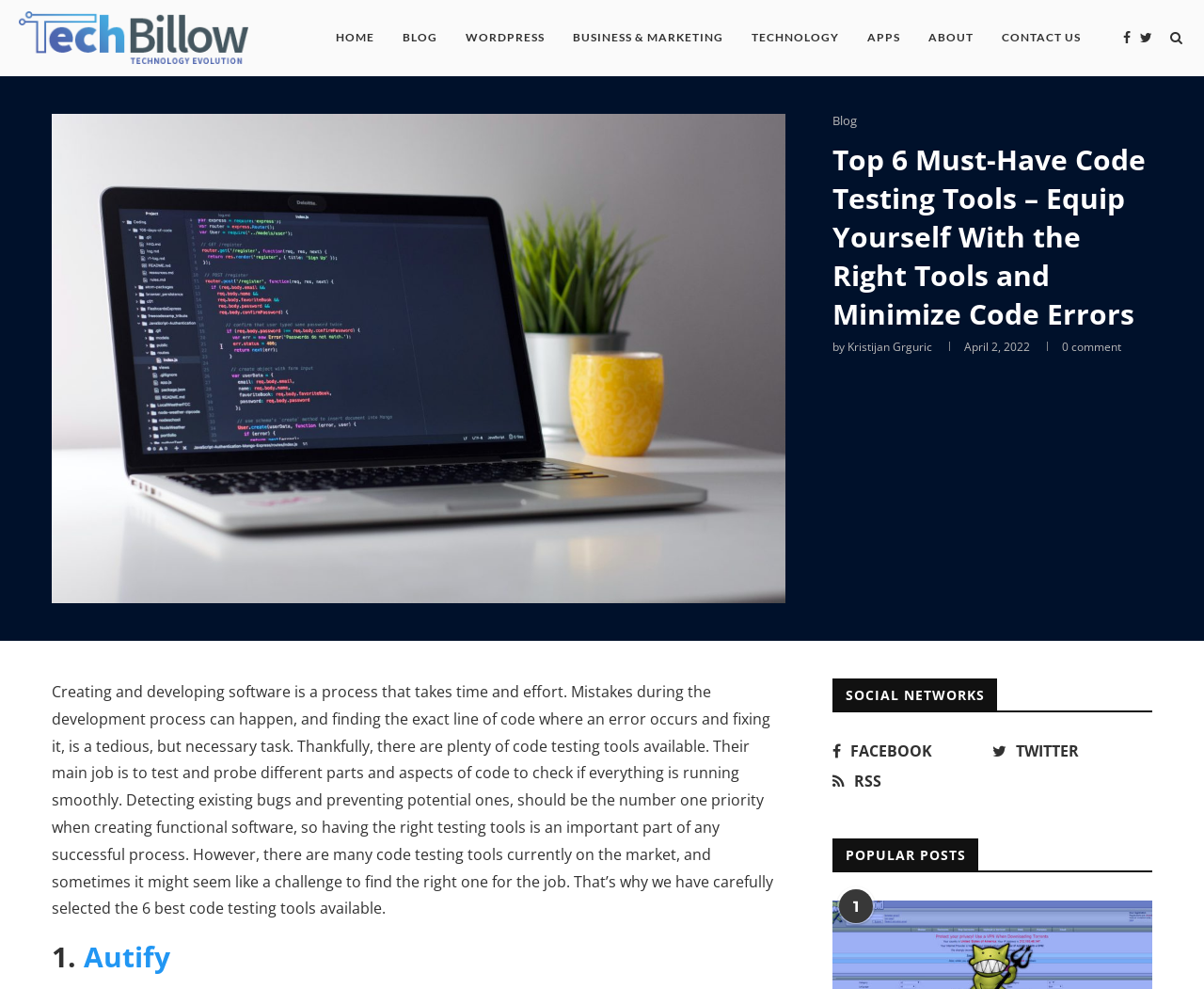Please locate the bounding box coordinates of the element that needs to be clicked to achieve the following instruction: "learn about Autify". The coordinates should be four float numbers between 0 and 1, i.e., [left, top, right, bottom].

[0.07, 0.948, 0.141, 0.987]